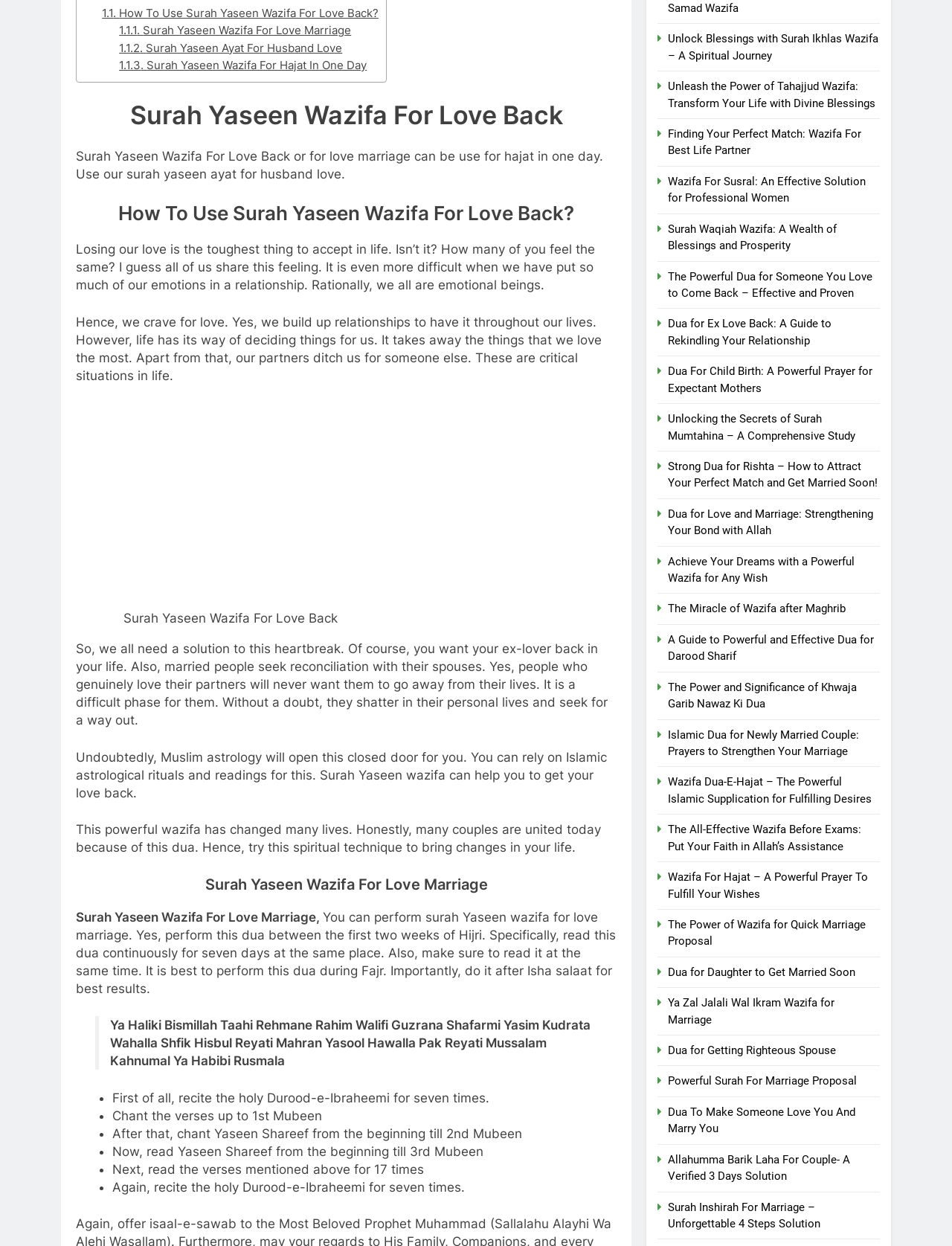Answer this question in one word or a short phrase: What is the title of the first heading?

Surah Yaseen Wazifa For Love Back